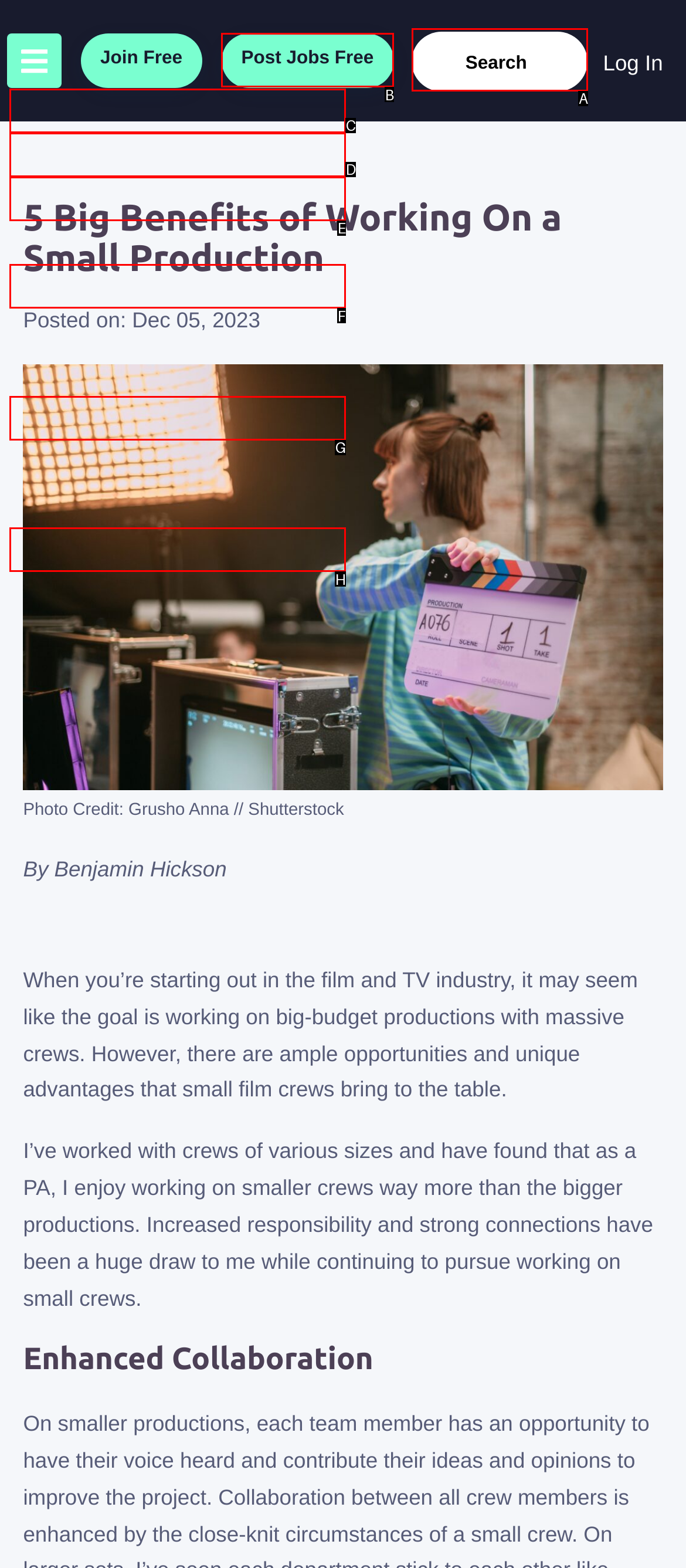Determine the appropriate lettered choice for the task: Search for a job. Reply with the correct letter.

A